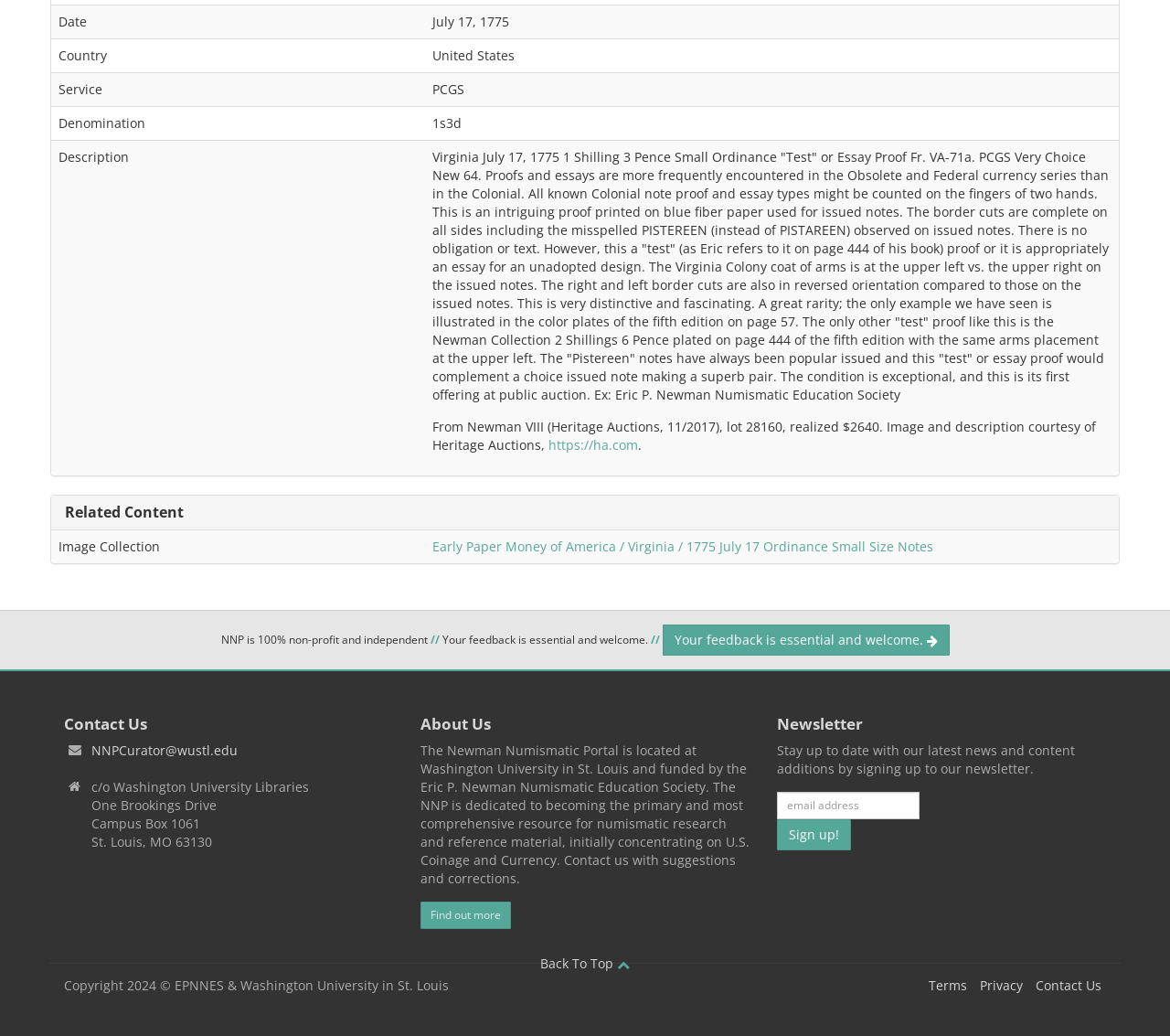What is the date of the note?
Using the information from the image, answer the question thoroughly.

From the gridcell element with the text 'Date' and its corresponding value 'July 17, 1775', we can determine that the date of the note is July 17, 1775.